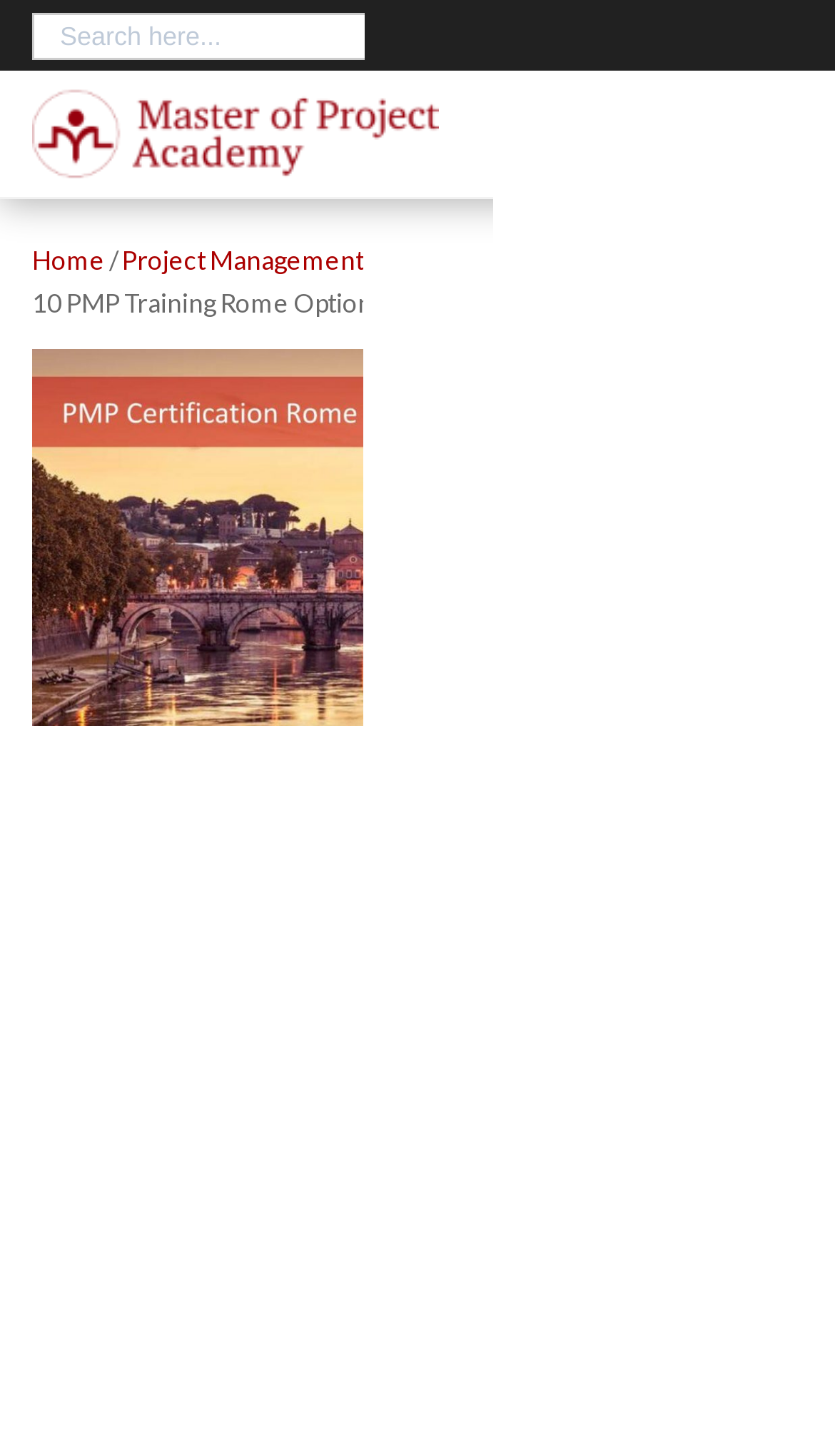Locate the primary headline on the webpage and provide its text.

PMP Certification Rome – Top 10 PMP Training Rome Options